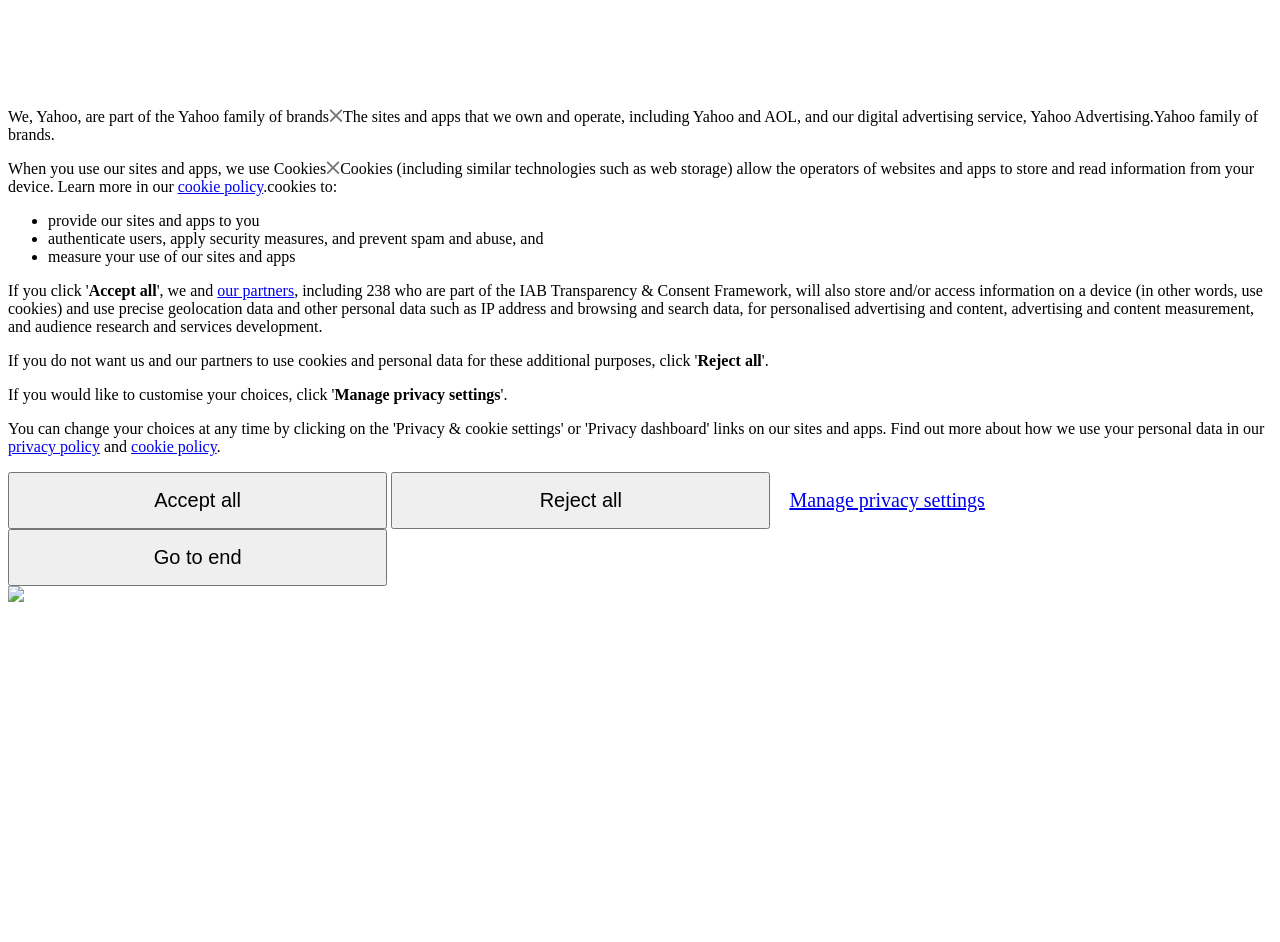Refer to the image and answer the question with as much detail as possible: What is mentioned as being used for personalized advertising?

The text states that 'our partners... will also store and/or access information on a device... and use precise geolocation data and other personal data... for personalised advertising and content, advertising and content measurement, and audience research and services development.' Therefore, precise geolocation data is mentioned as being used for personalized advertising.